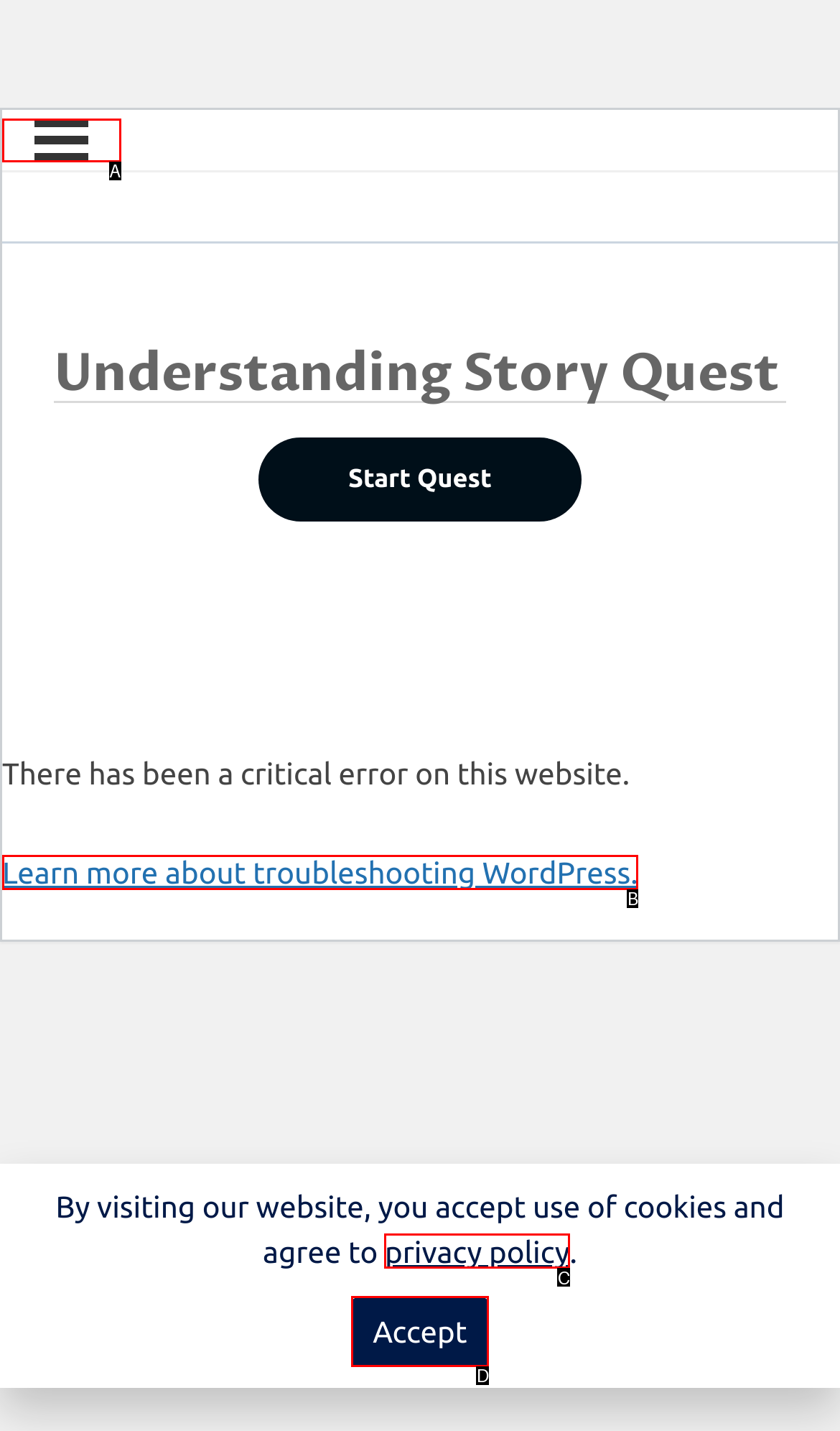Please select the letter of the HTML element that fits the description: Learn more about troubleshooting WordPress.. Answer with the option's letter directly.

B